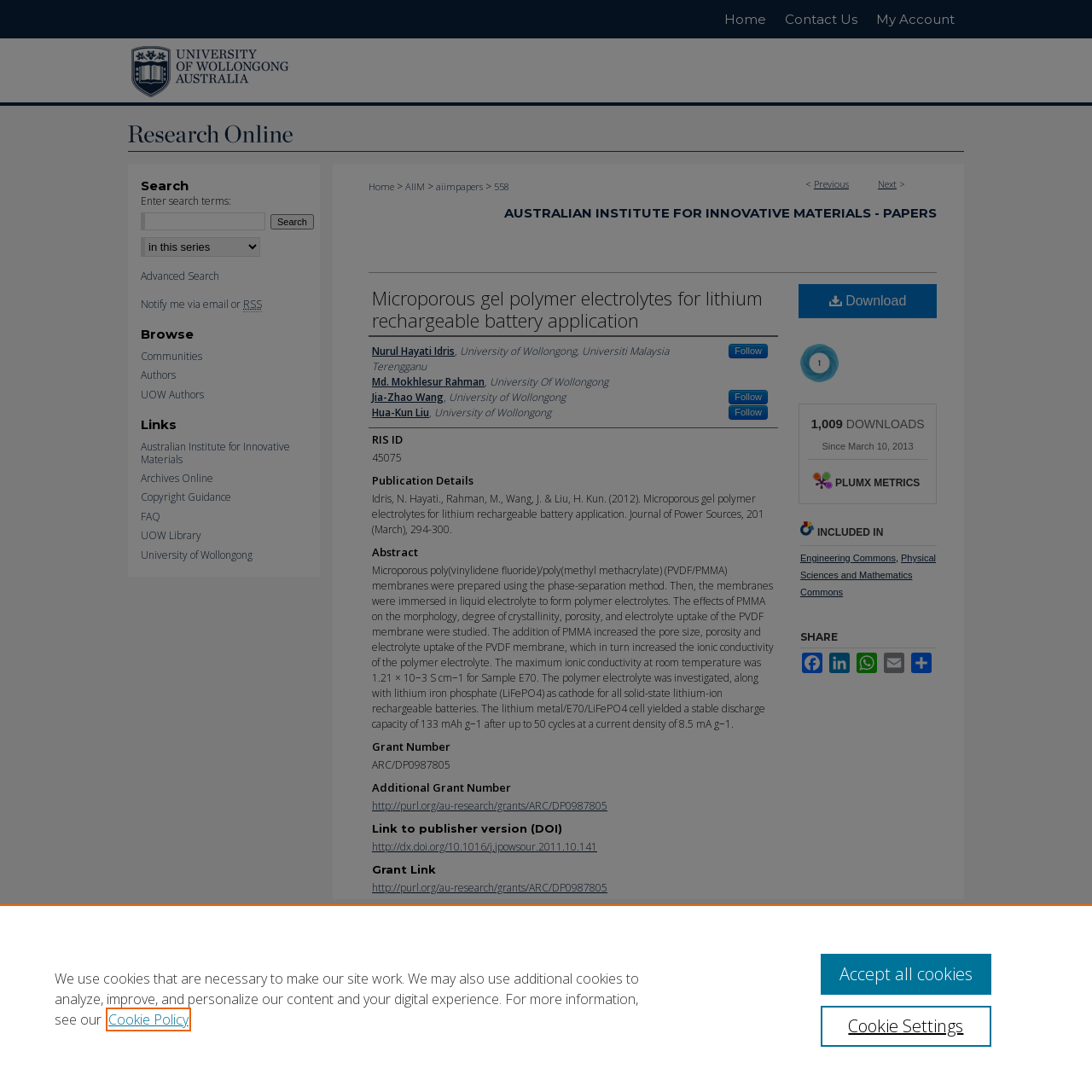Can you locate the main headline on this webpage and provide its text content?

Microporous gel polymer electrolytes for lithium rechargeable battery application